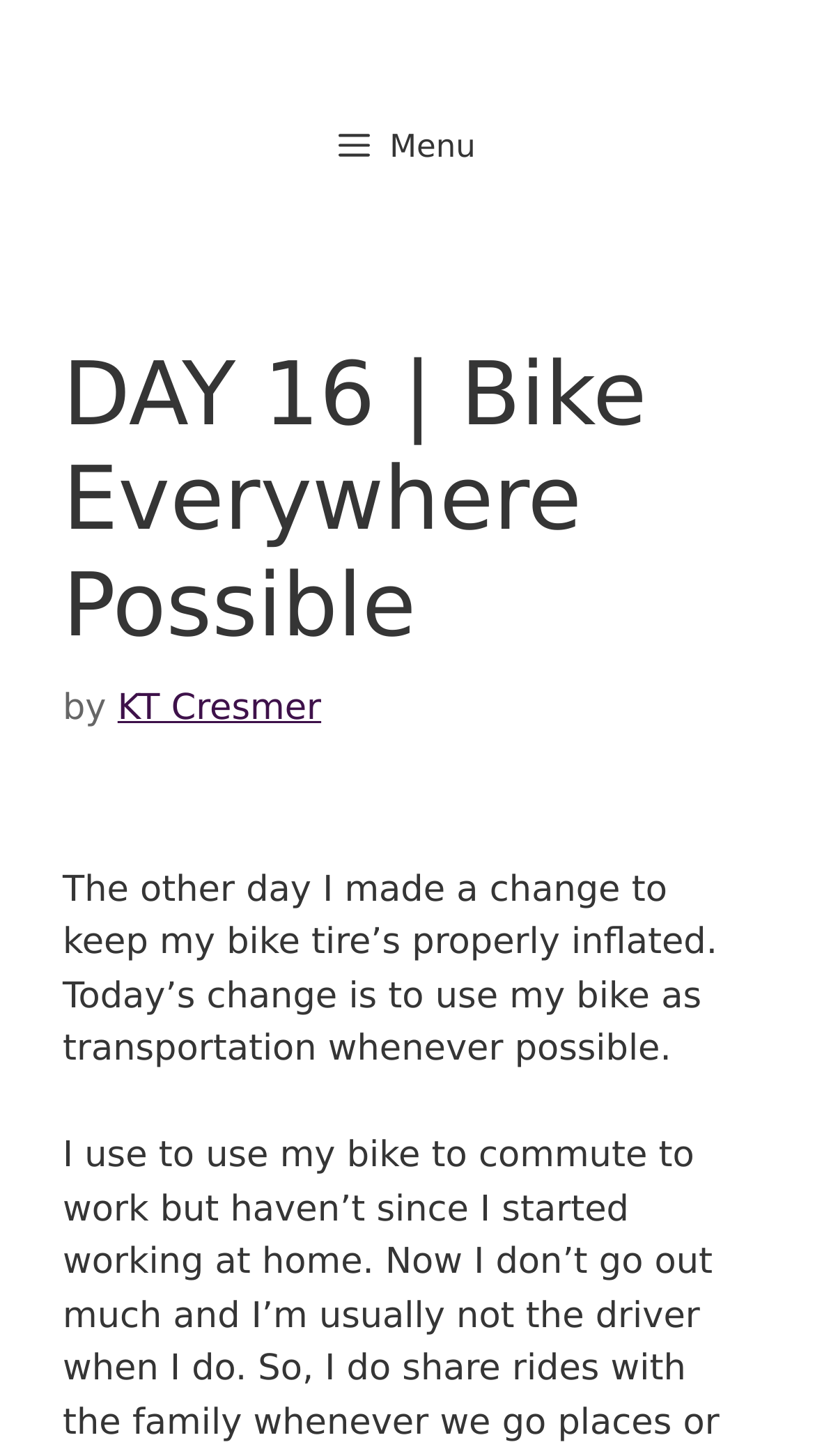What is the current day being discussed? Based on the screenshot, please respond with a single word or phrase.

Day 16